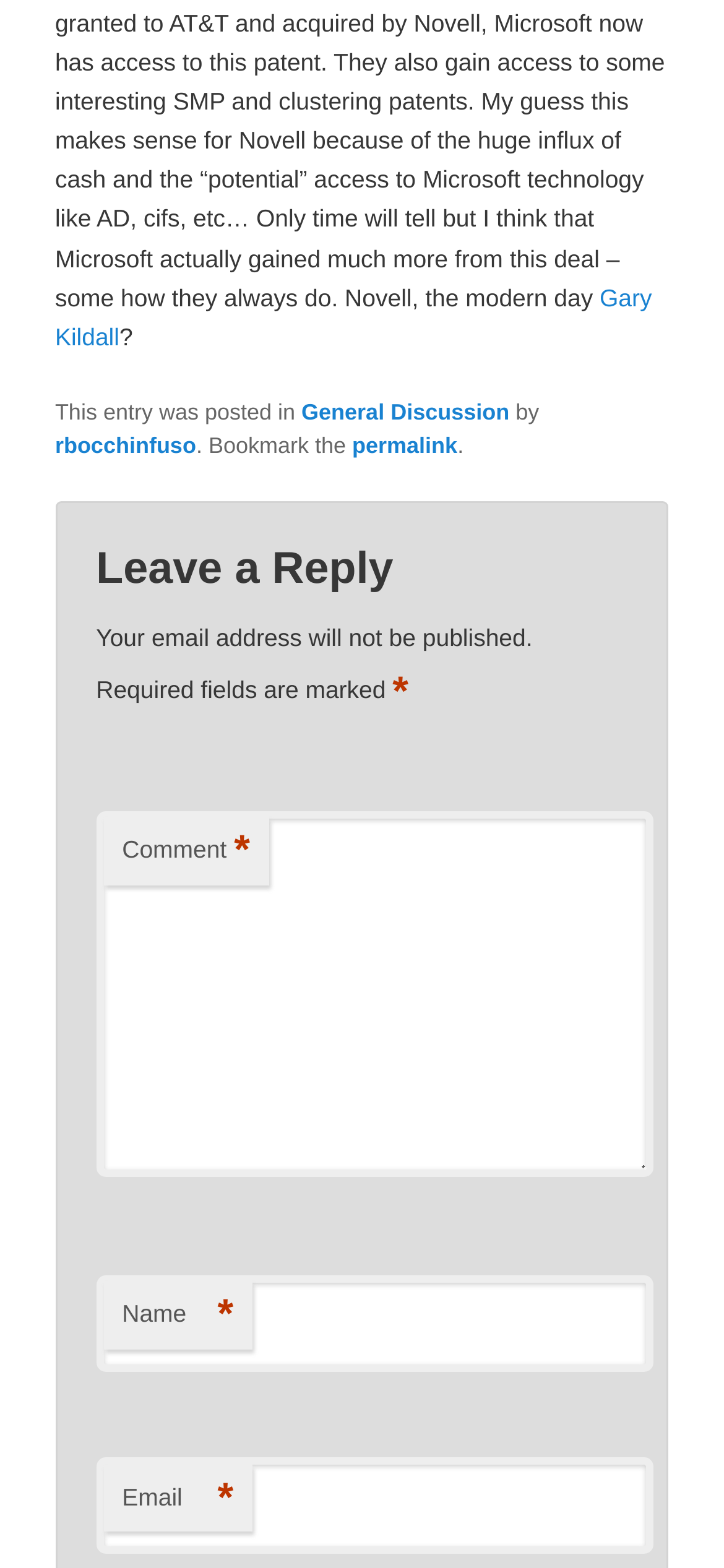Provide a one-word or brief phrase answer to the question:
What is the email address of the commenter protected from?

Publication